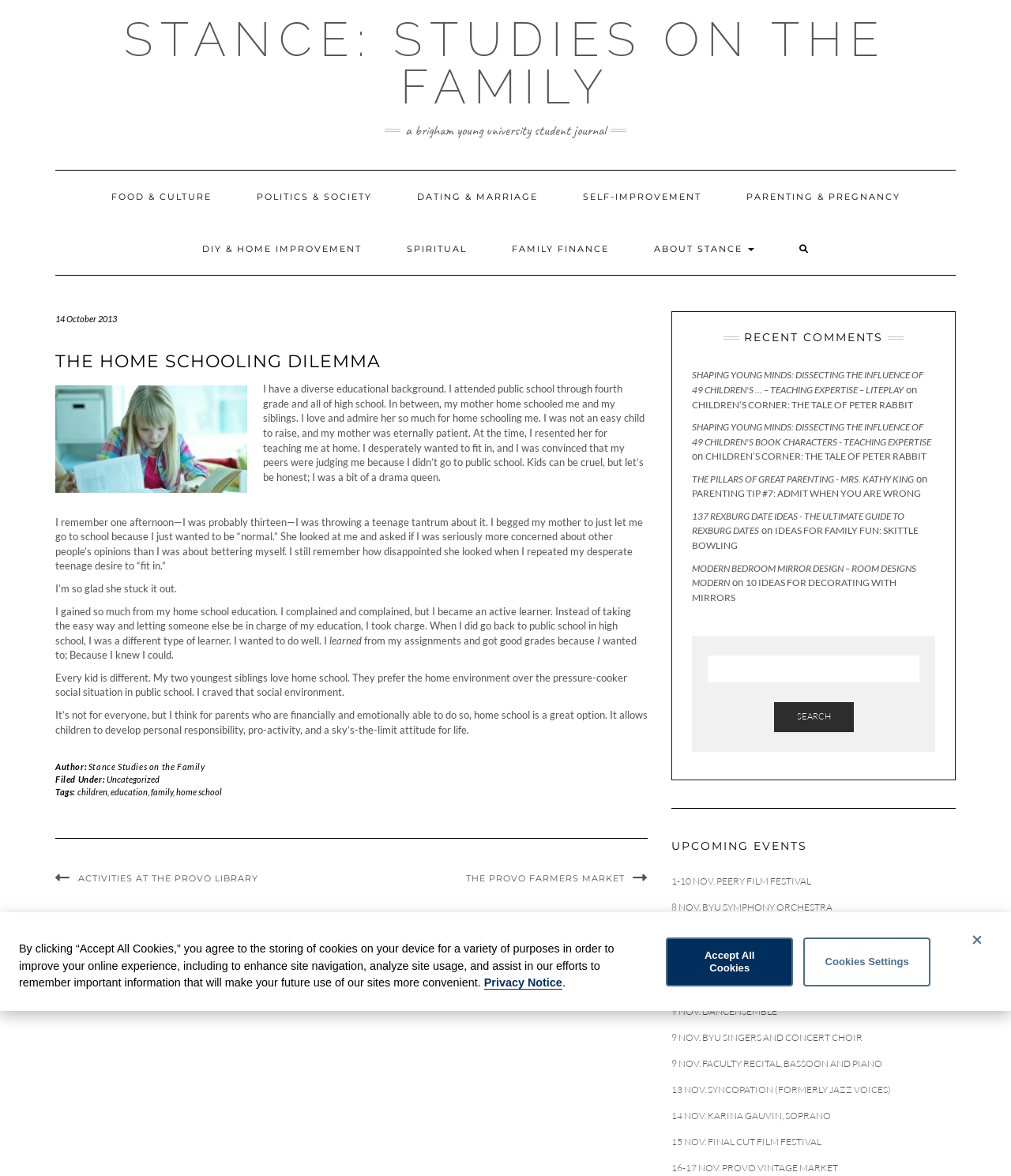Refer to the screenshot and answer the following question in detail:
What is the topic of the blog post?

I inferred the topic by reading the content of the blog post, which discusses the author's experience with home schooling and its benefits.